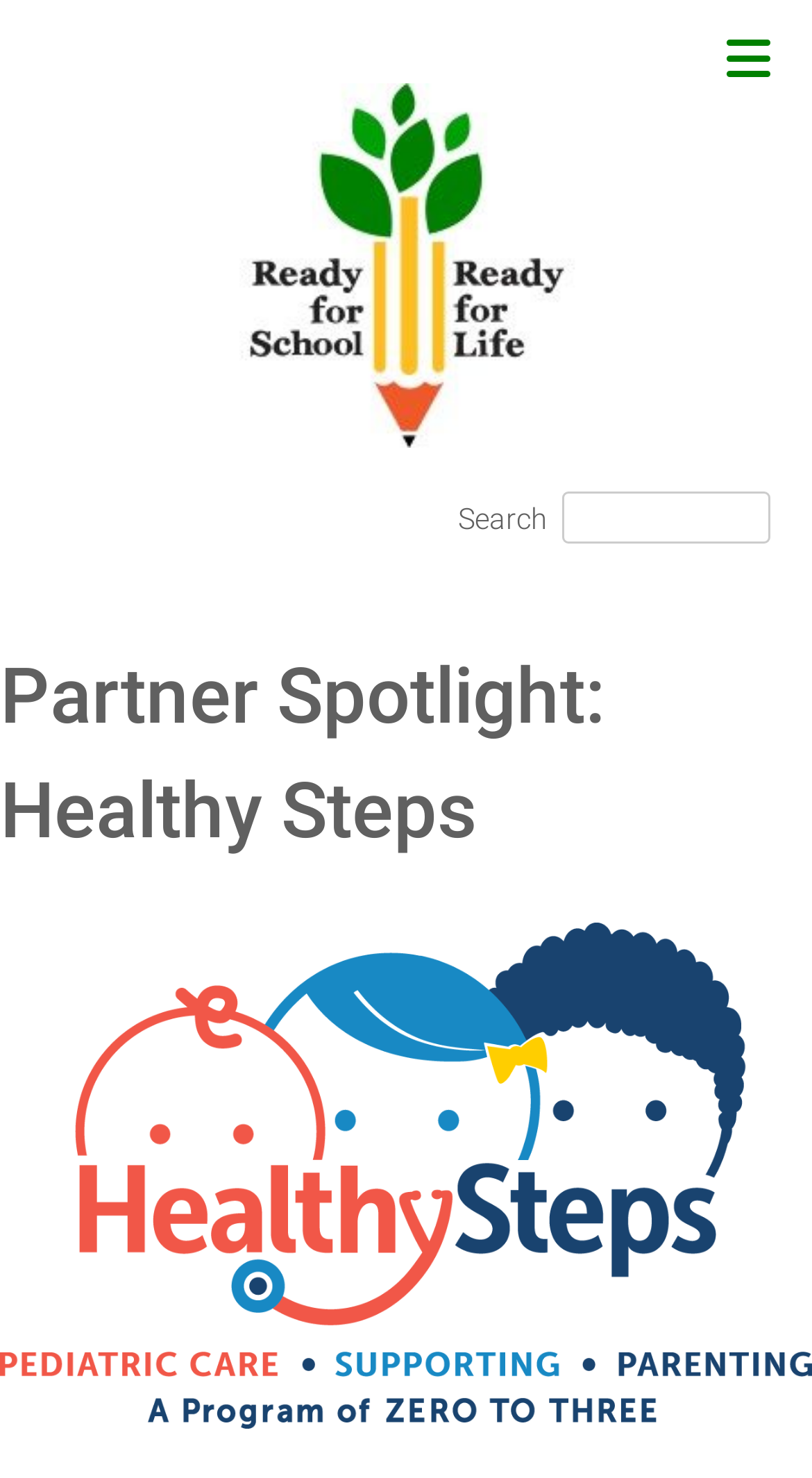Please give a succinct answer using a single word or phrase:
What is the purpose of the button at the top right corner?

Toggle Menu